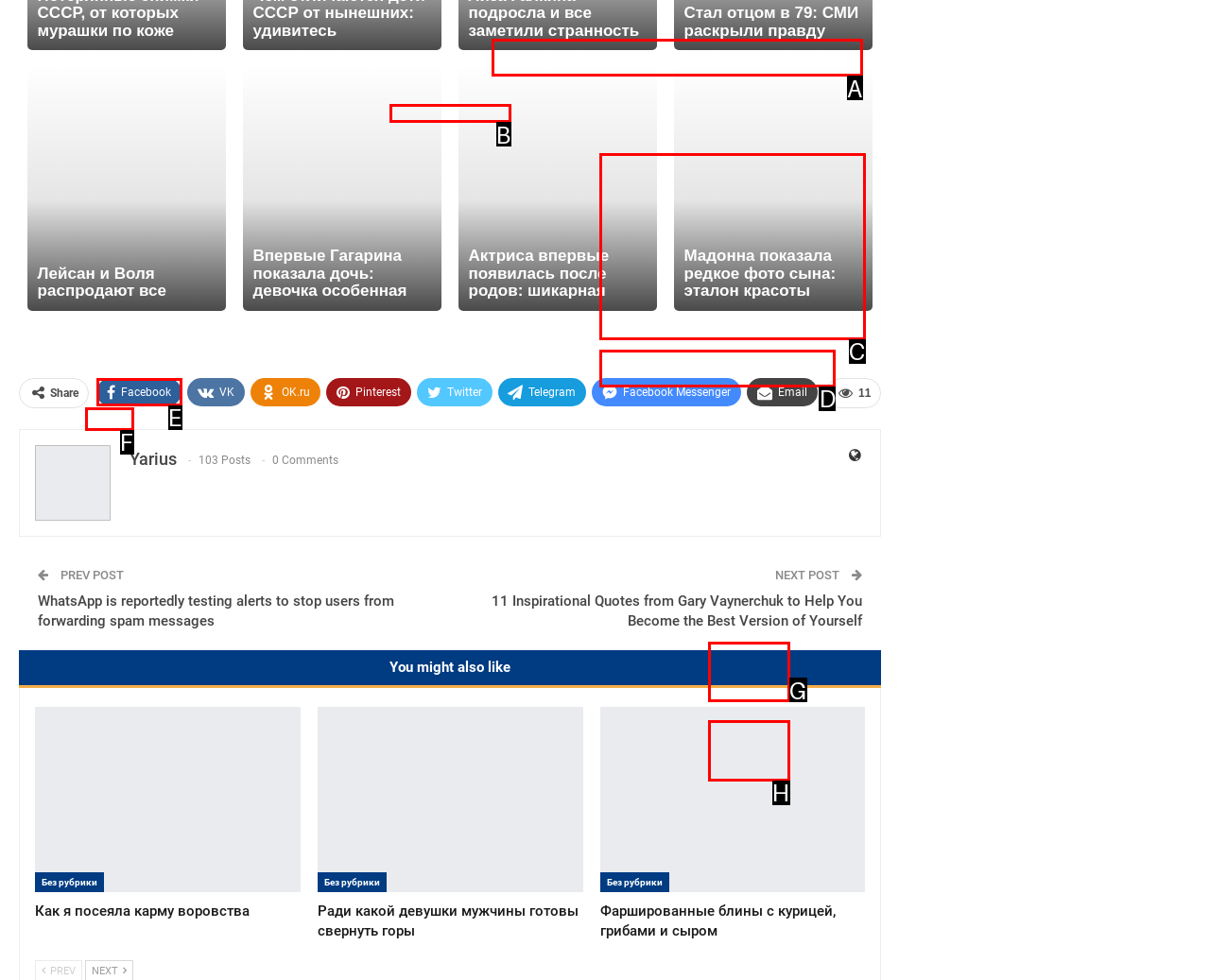Find the option you need to click to complete the following instruction: Share on Facebook
Answer with the corresponding letter from the choices given directly.

E